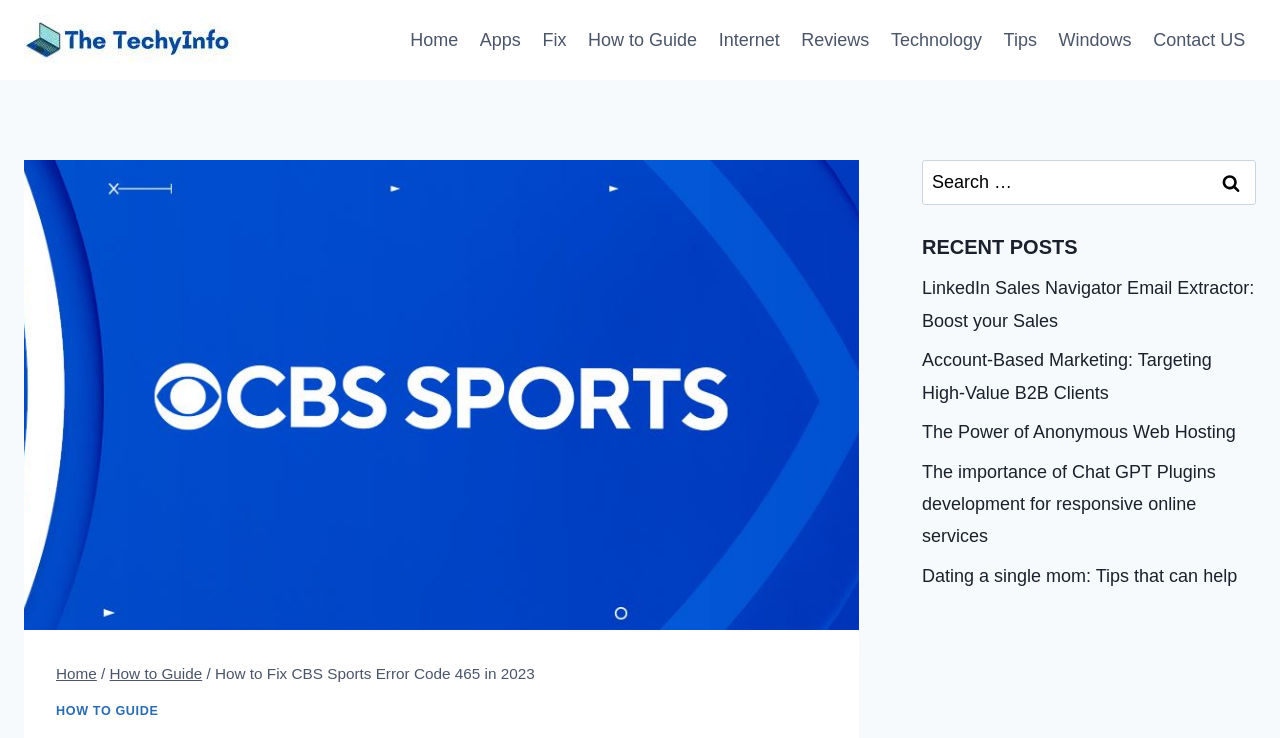Please identify the bounding box coordinates of the element's region that should be clicked to execute the following instruction: "contact us". The bounding box coordinates must be four float numbers between 0 and 1, i.e., [left, top, right, bottom].

[0.892, 0.02, 0.981, 0.088]